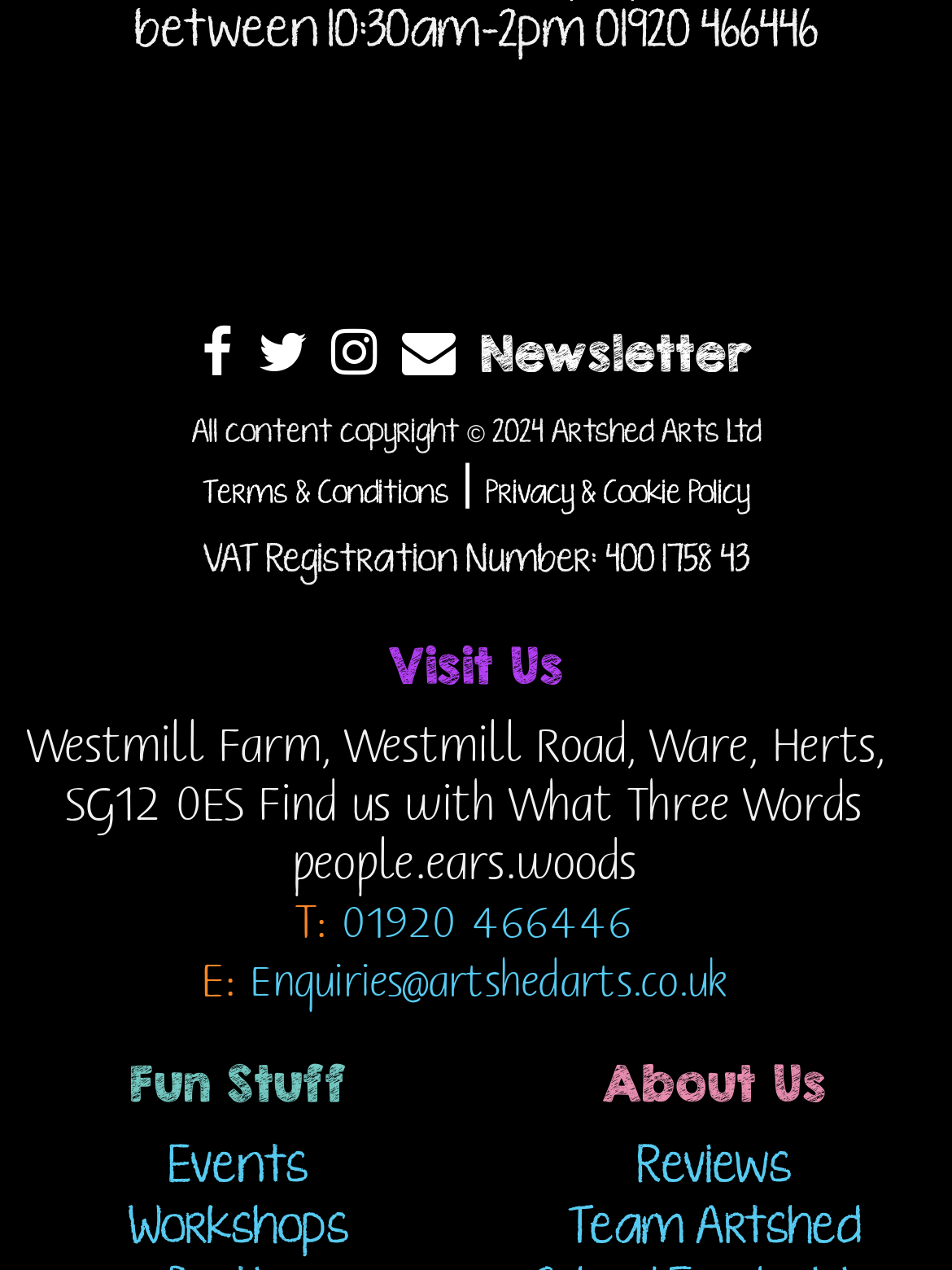What is the name of the organization?
Please answer the question with a single word or phrase, referencing the image.

Artshed Arts Ltd